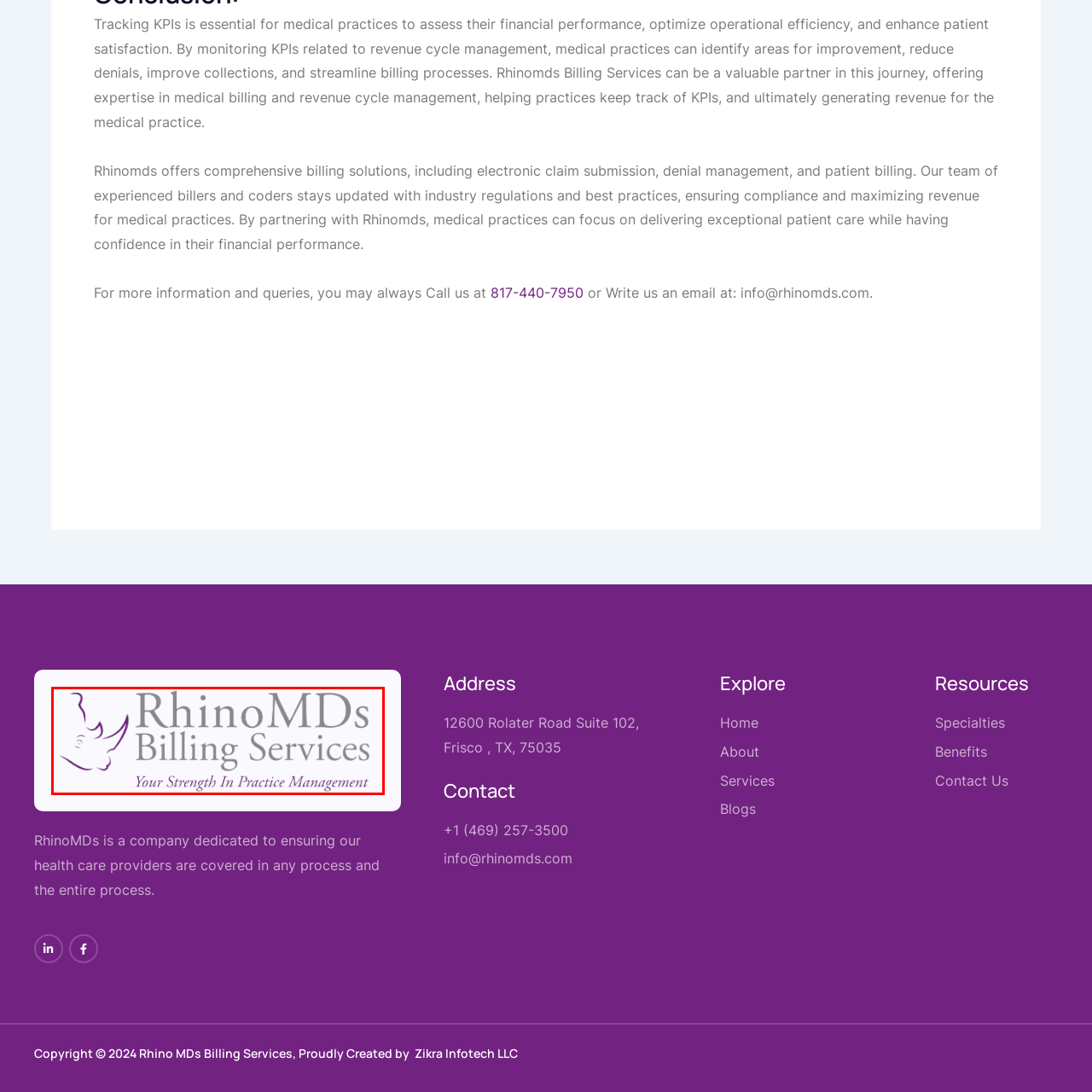Look at the image within the red outline, What is represented by the graphic of a rhinoceros? Answer with one word or phrase.

Strength and resilience